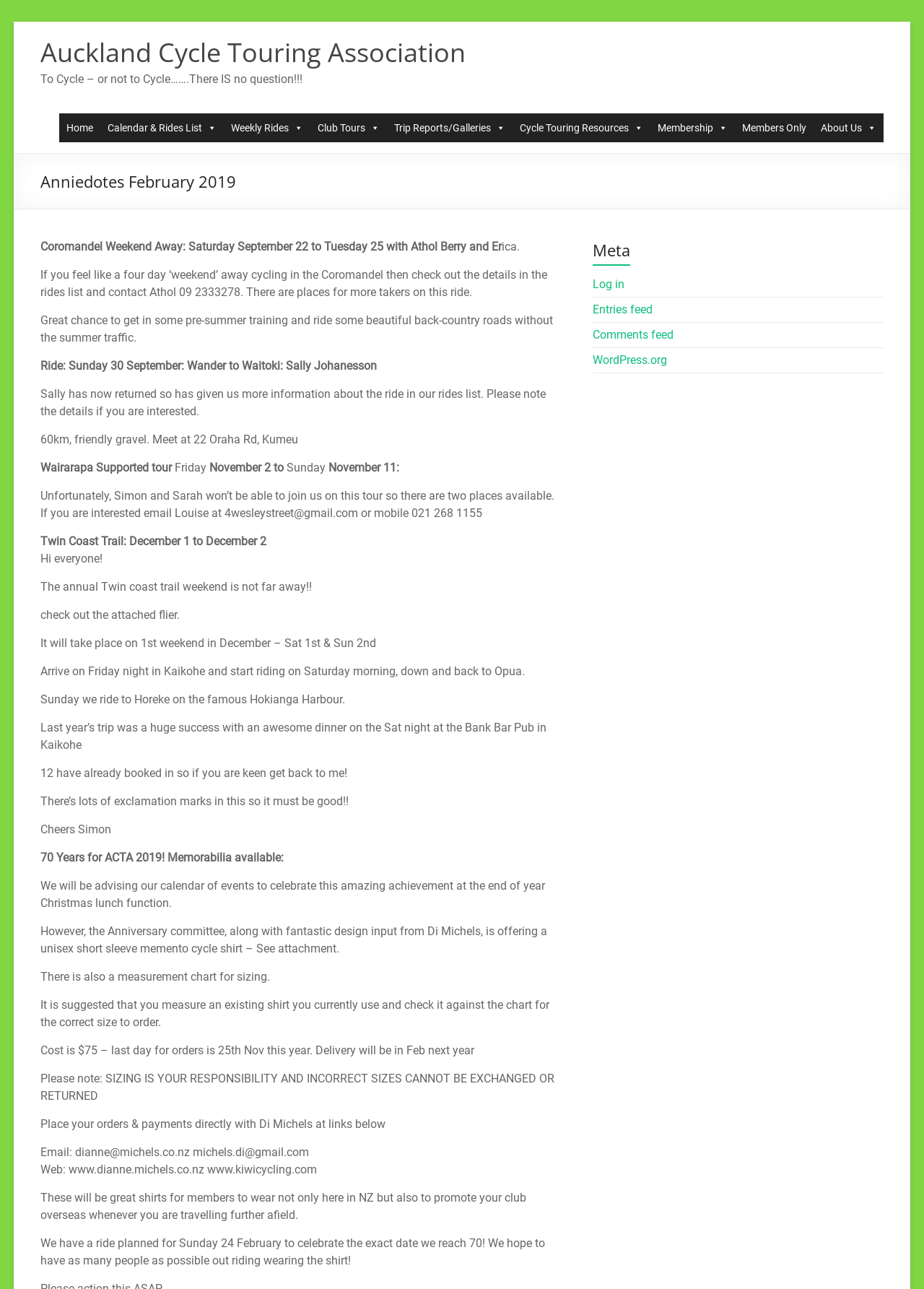Explain the webpage in detail, including its primary components.

The webpage is about the Auckland Cycle Touring Association, specifically the Anniedotes for February 2019. At the top, there is a link to skip to the content and a heading with the association's name. Below that, there is a static text that reads "To Cycle – or not to Cycle…….There IS no question!!!".

The main navigation menu is located below, with links to "Home", "Calendar & Rides List", "Weekly Rides", "Club Tours", "Trip Reports/Galleries", "Cycle Touring Resources", "Membership", "About Us", and "Members Only". Each of these links has a dropdown menu with additional options.

The main content of the page is divided into several sections. The first section is headed "Anniedotes February 2019" and contains several static texts describing upcoming cycling events and rides, including a Coromandel weekend away, a ride to Waitoki, a Wairarapa supported tour, and a Twin Coast Trail weekend.

Below these sections, there is a notice about the 70th anniversary of the Auckland Cycle Touring Association, with information about memorabilia available, including a unisex short sleeve memento cycle shirt. The details of the shirt, including the cost, sizing, and ordering information, are provided.

At the bottom of the page, there is a complementary section with links to "Log in", "Entries feed", "Comments feed", and "WordPress.org".